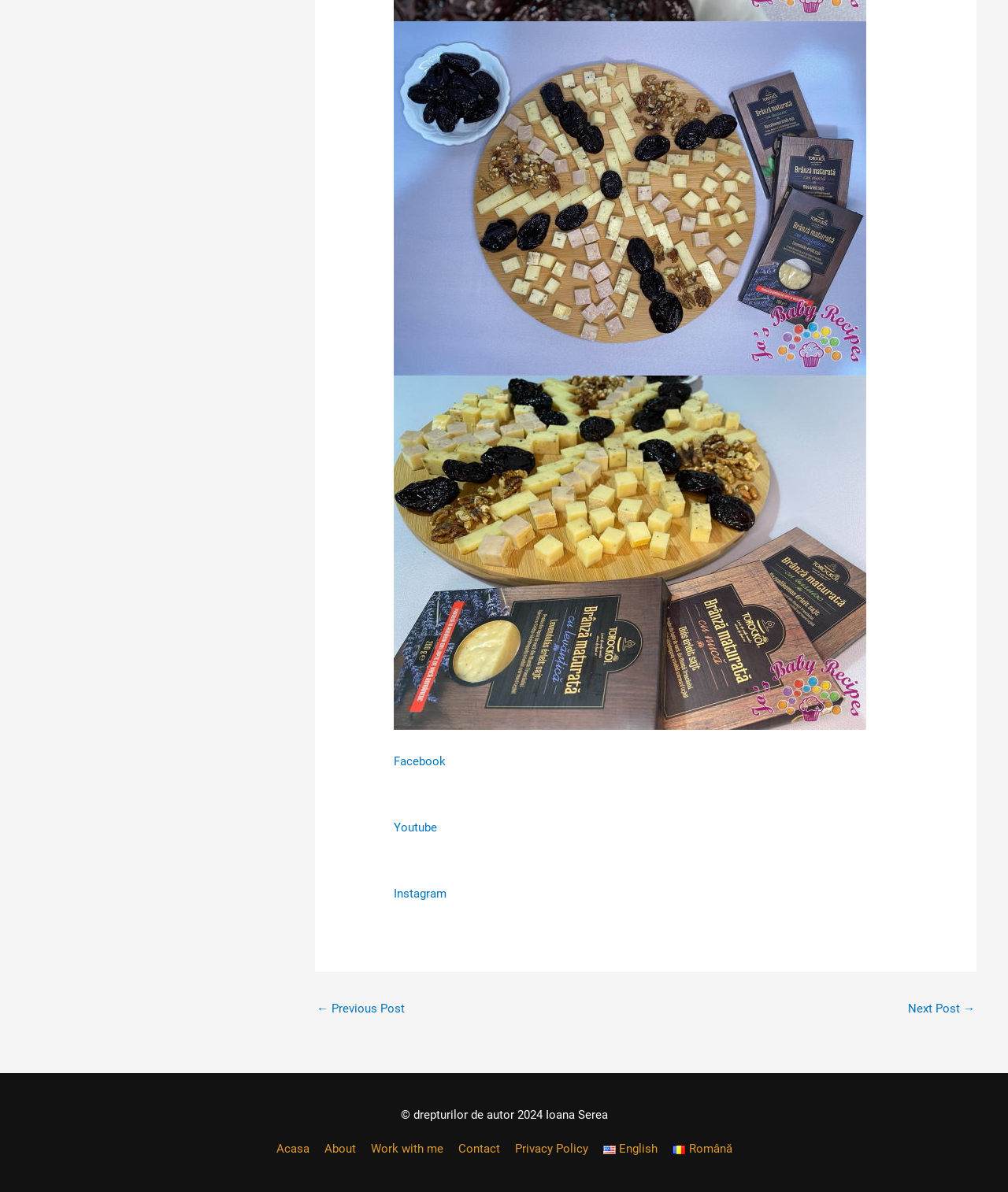Please give a one-word or short phrase response to the following question: 
What is the subject of the two images?

Platter with cheese and prunes